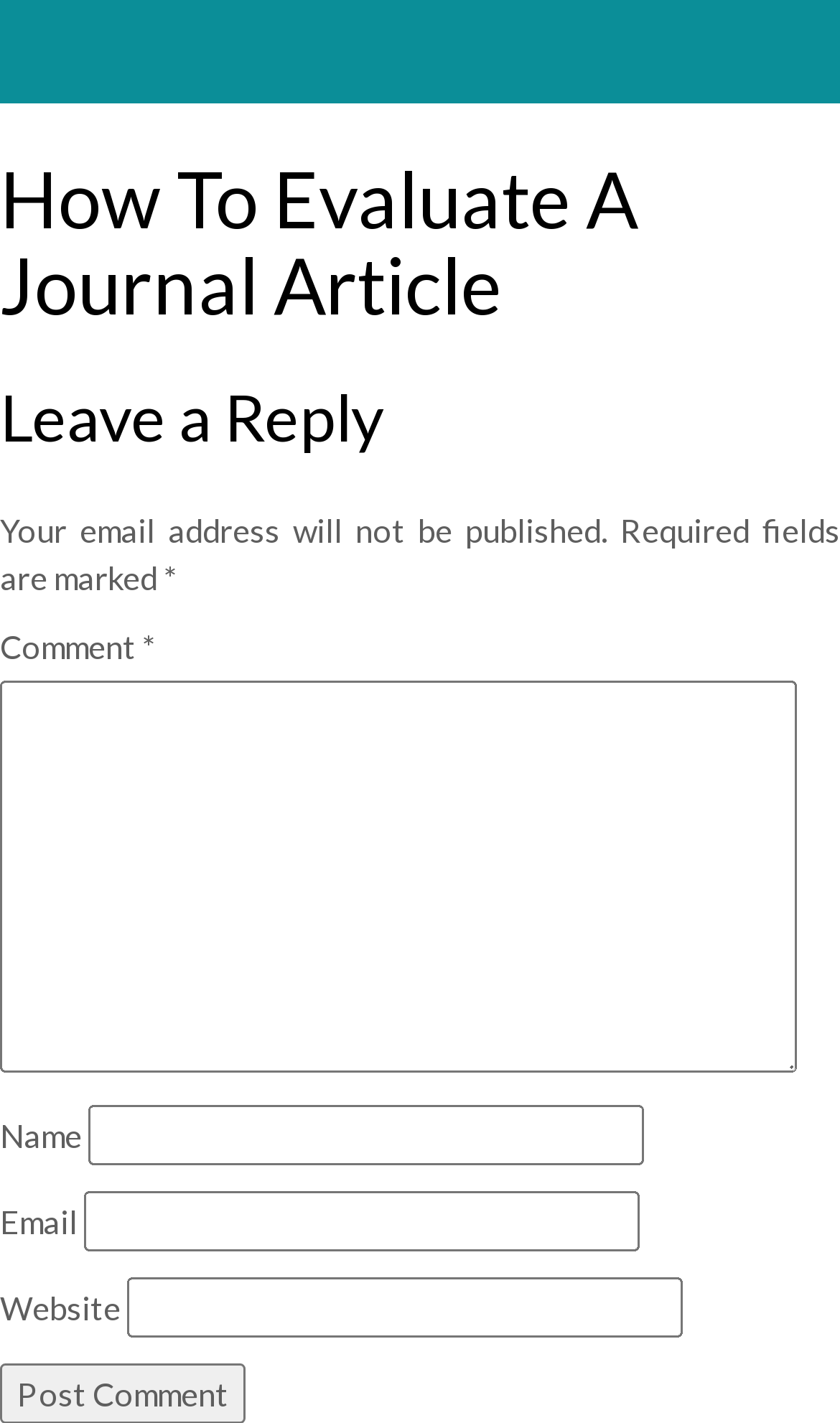Give the bounding box coordinates for the element described by: "parent_node: Website name="url"".

[0.151, 0.898, 0.813, 0.94]